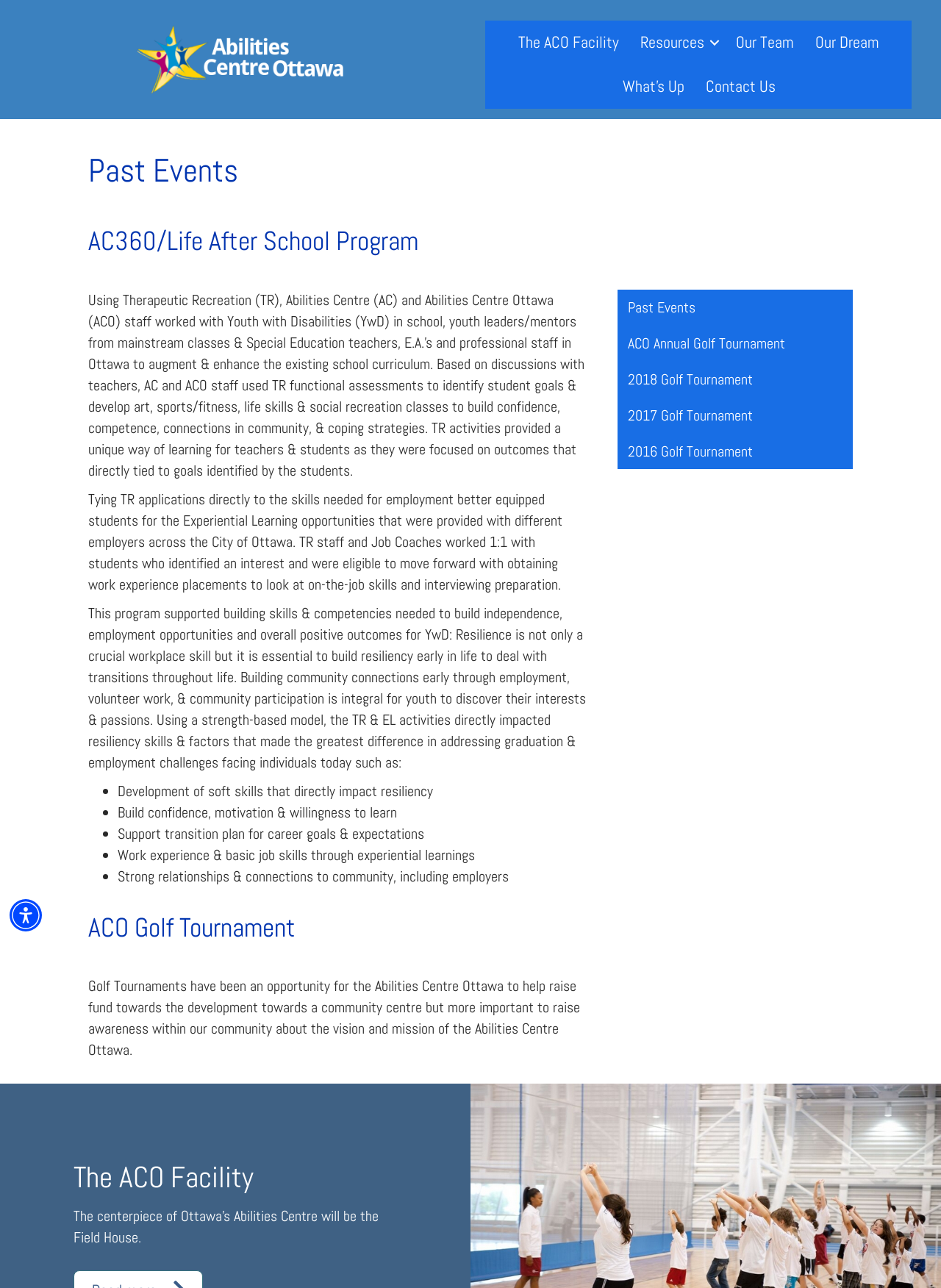Using the information in the image, give a comprehensive answer to the question: 
What is the name of the program mentioned?

The name of the program mentioned is AC360/Life After School Program, which is described in detail under the heading of the same name, and involves using Therapeutic Recreation to support students with disabilities.